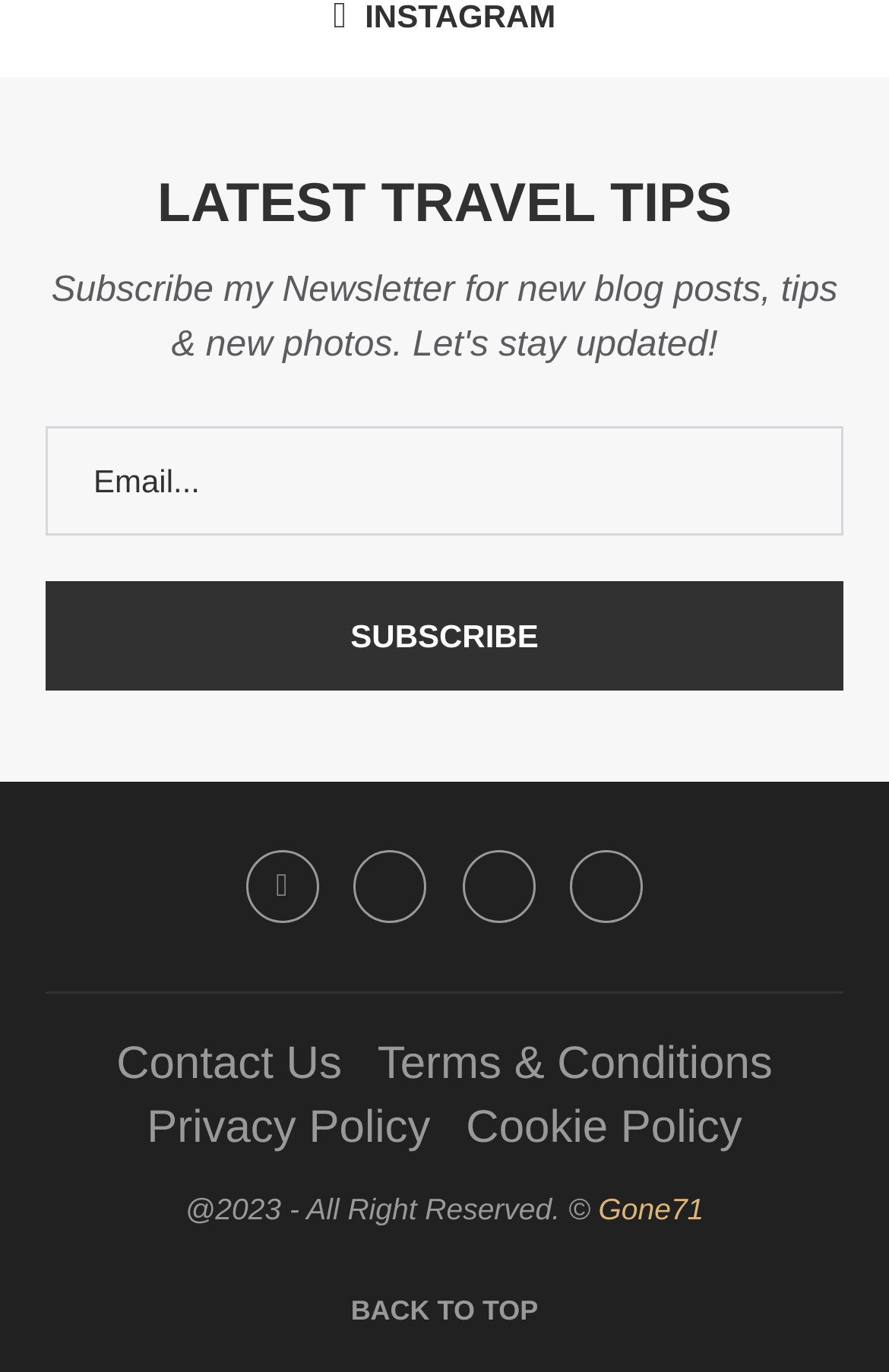What is the copyright year?
Please provide a single word or phrase in response based on the screenshot.

2023